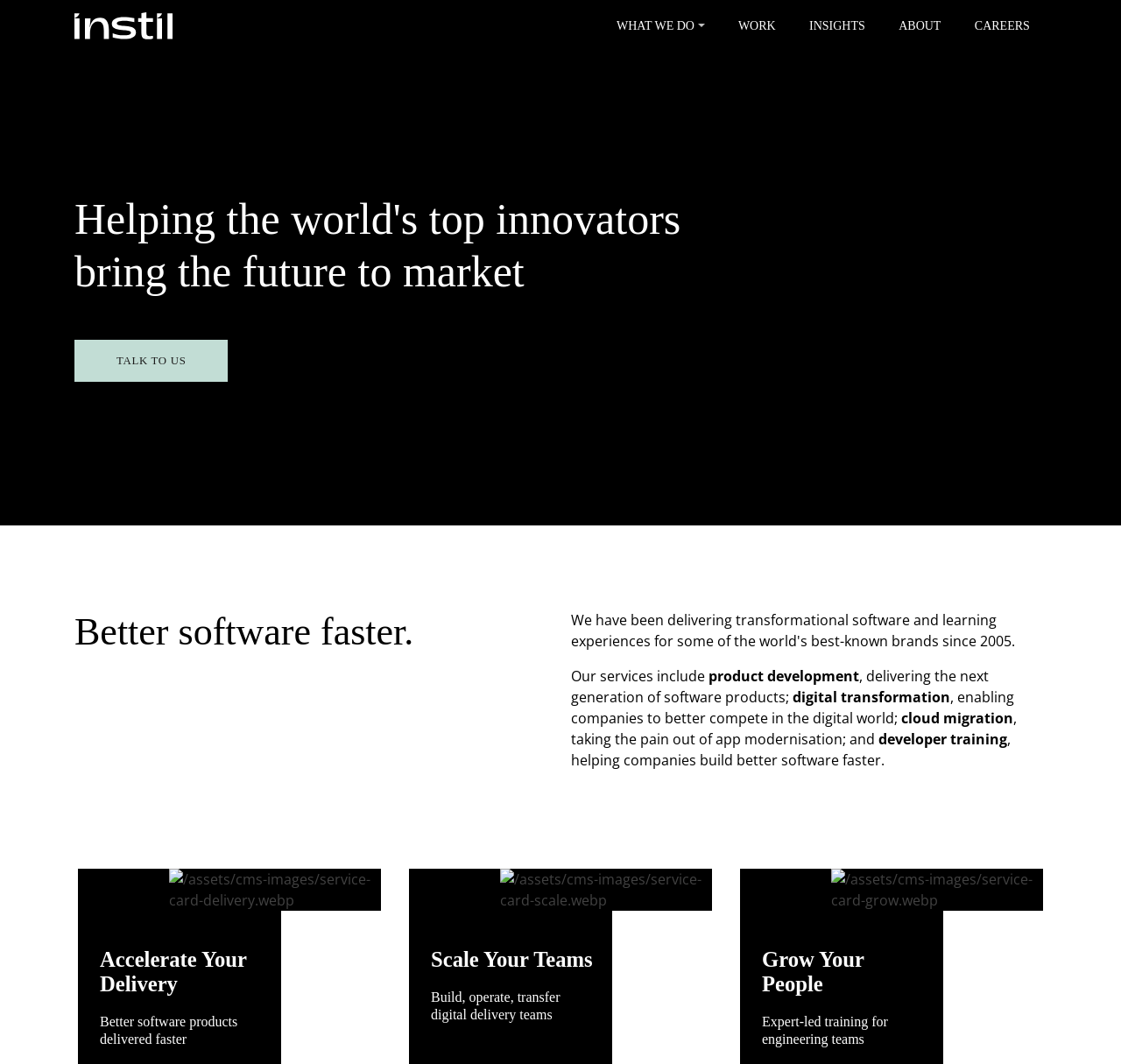From the webpage screenshot, identify the region described by parent_node: WHAT WE DO. Provide the bounding box coordinates as (top-left x, top-left y, bottom-right x, bottom-right y), with each value being a floating point number between 0 and 1.

[0.066, 0.006, 0.154, 0.043]